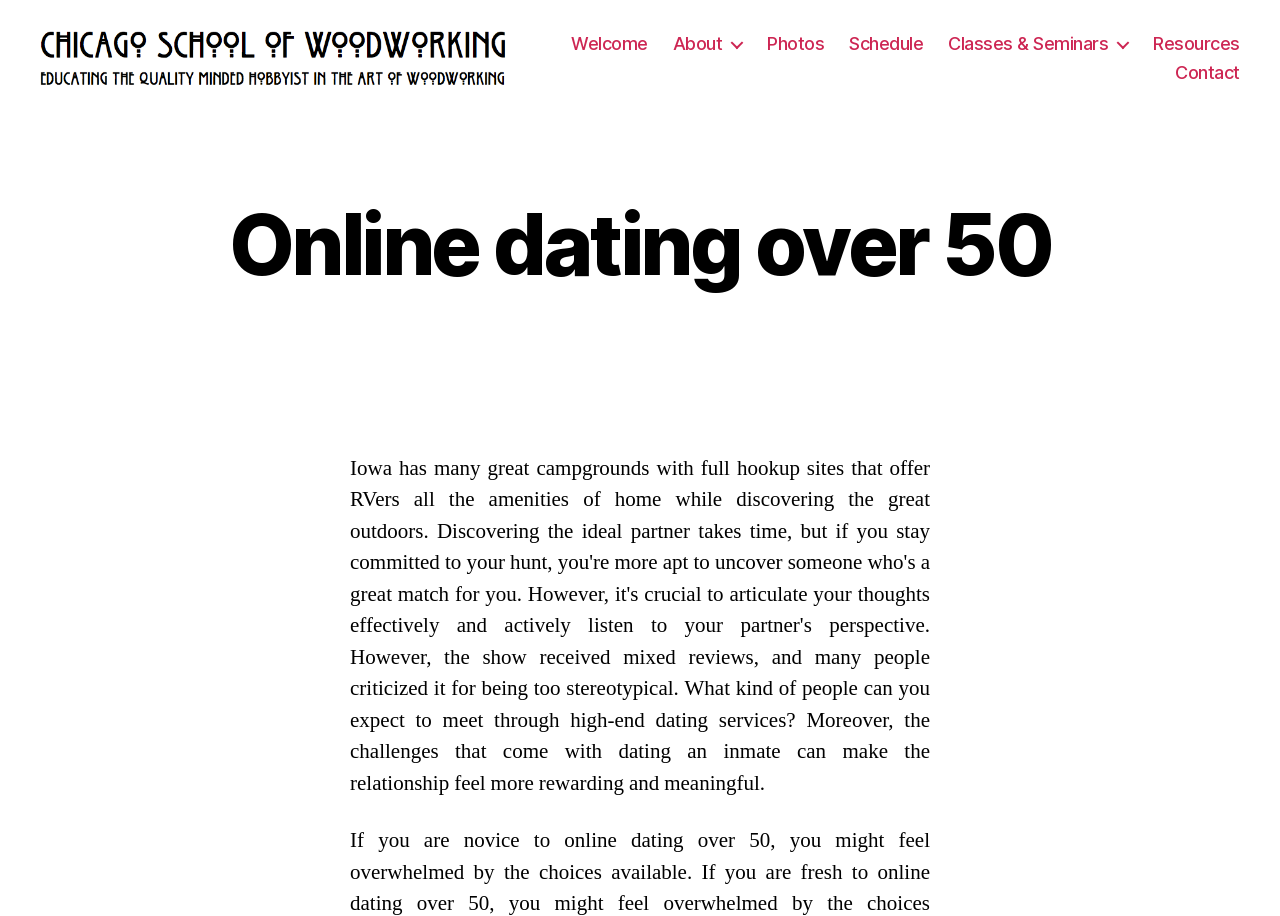Determine the bounding box coordinates of the section I need to click to execute the following instruction: "visit the 'Resources' page". Provide the coordinates as four float numbers between 0 and 1, i.e., [left, top, right, bottom].

[0.831, 0.074, 0.899, 0.098]